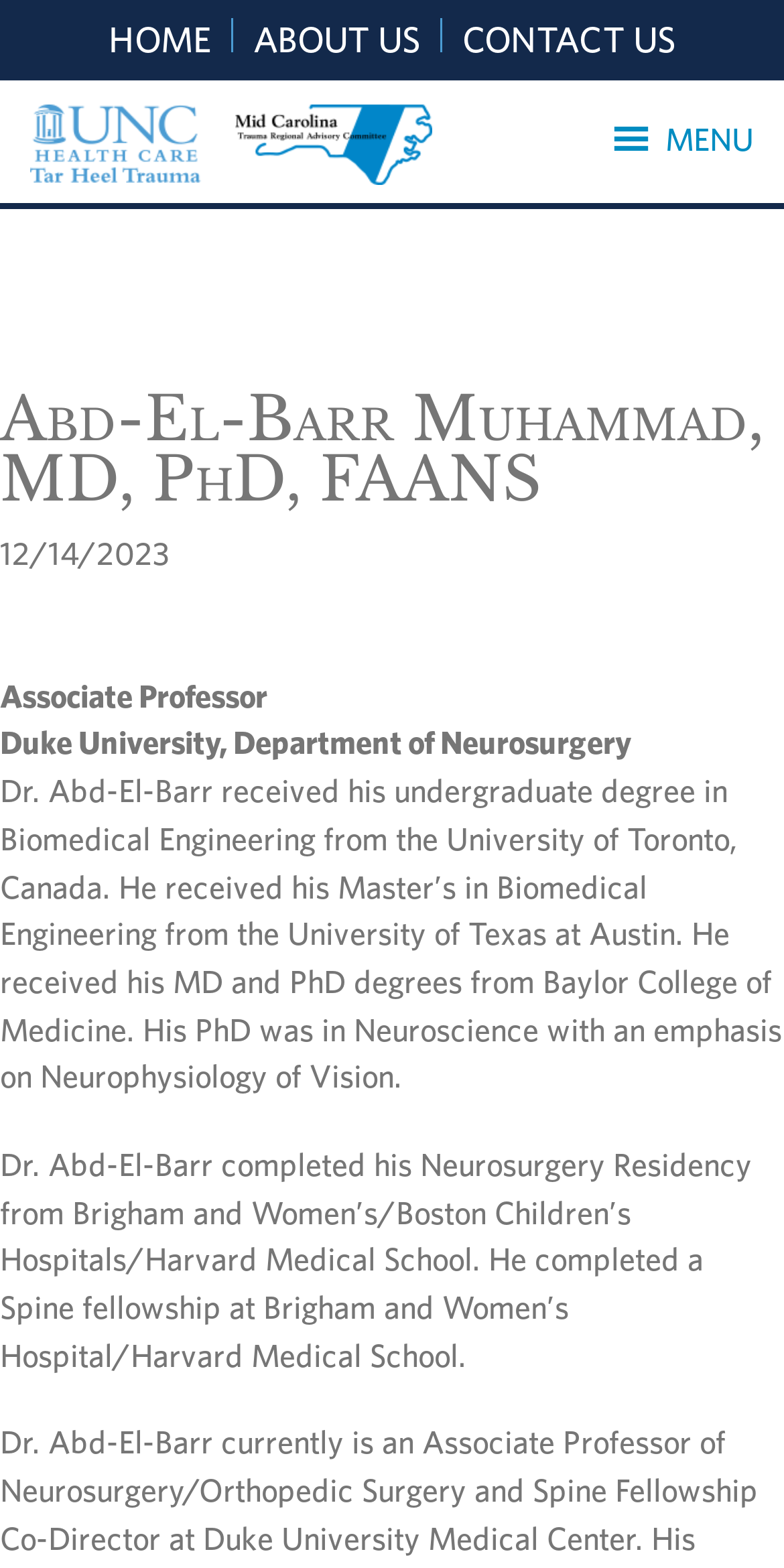Provide the bounding box coordinates of the HTML element this sentence describes: "Contact Us".

[0.59, 0.012, 0.862, 0.038]